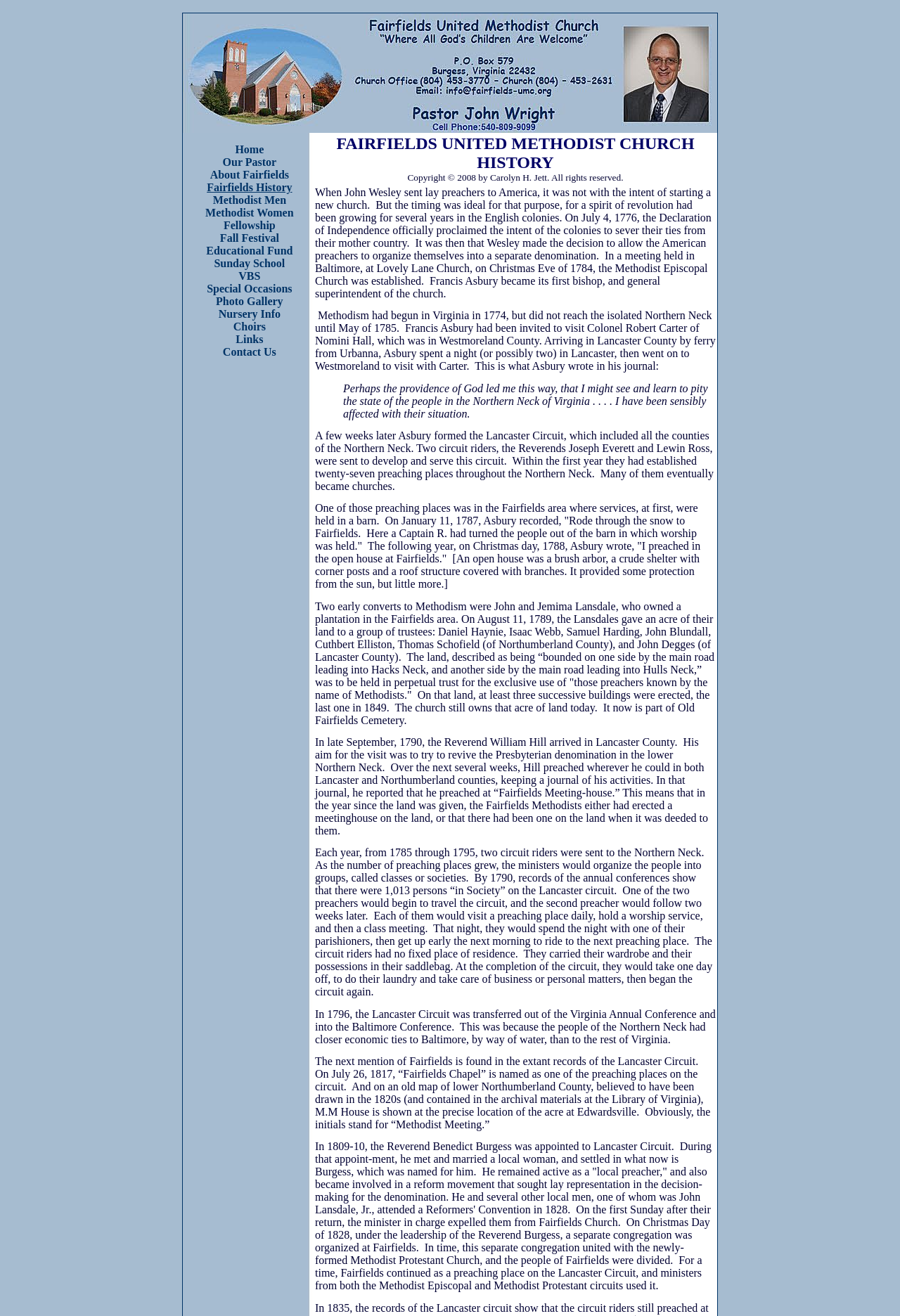Please locate the clickable area by providing the bounding box coordinates to follow this instruction: "View the Fairfields History page".

[0.23, 0.138, 0.325, 0.147]